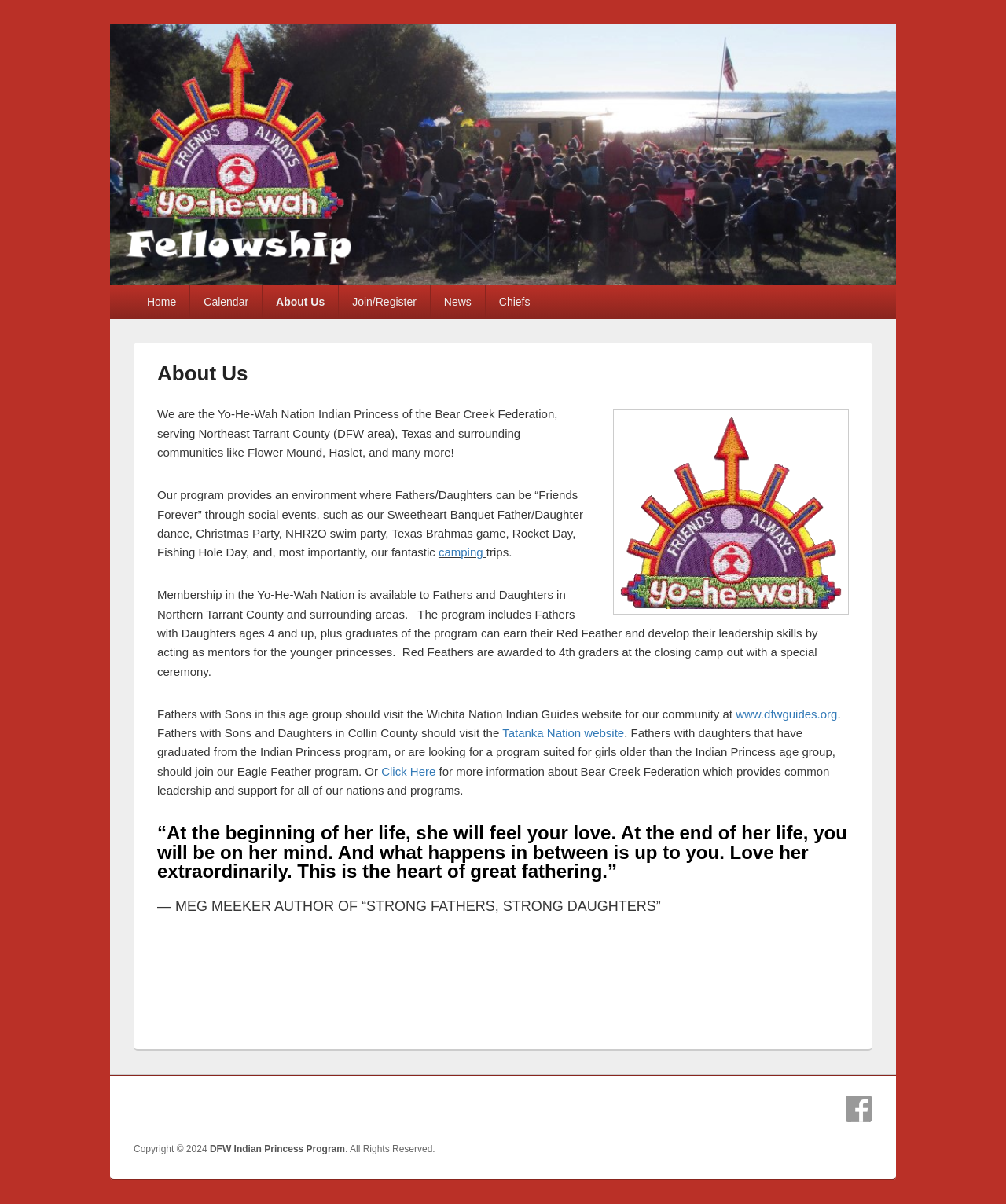Can you identify the bounding box coordinates of the clickable region needed to carry out this instruction: 'Click the 'Home' link'? The coordinates should be four float numbers within the range of 0 to 1, stated as [left, top, right, bottom].

[0.133, 0.237, 0.189, 0.265]